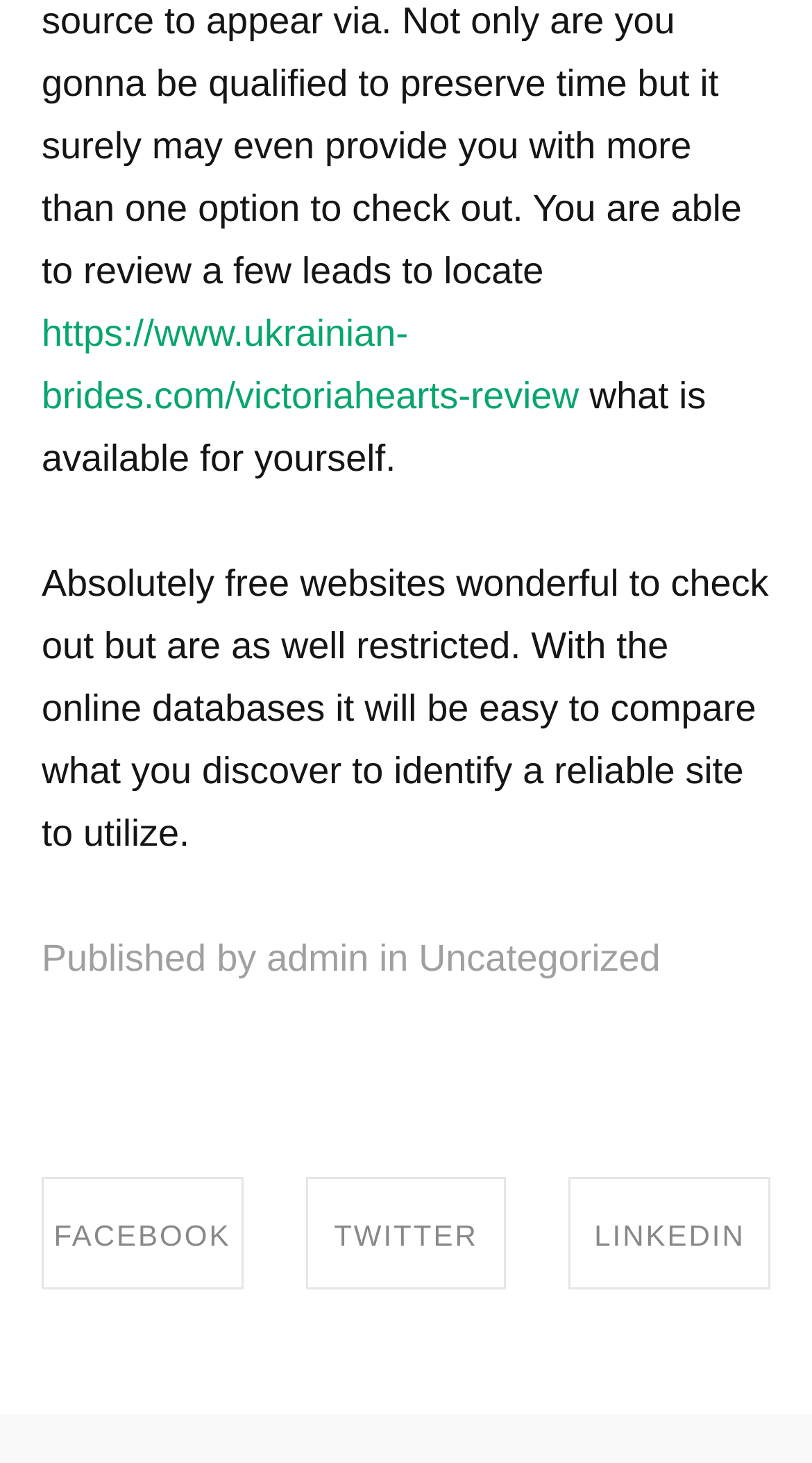What is the topic of the article?
Please describe in detail the information shown in the image to answer the question.

The topic of the article can be determined by looking at the link 'https://www.ukrainian-brides.com/victoriahearts-review' which suggests that the article is a review of VictoriaHearts.